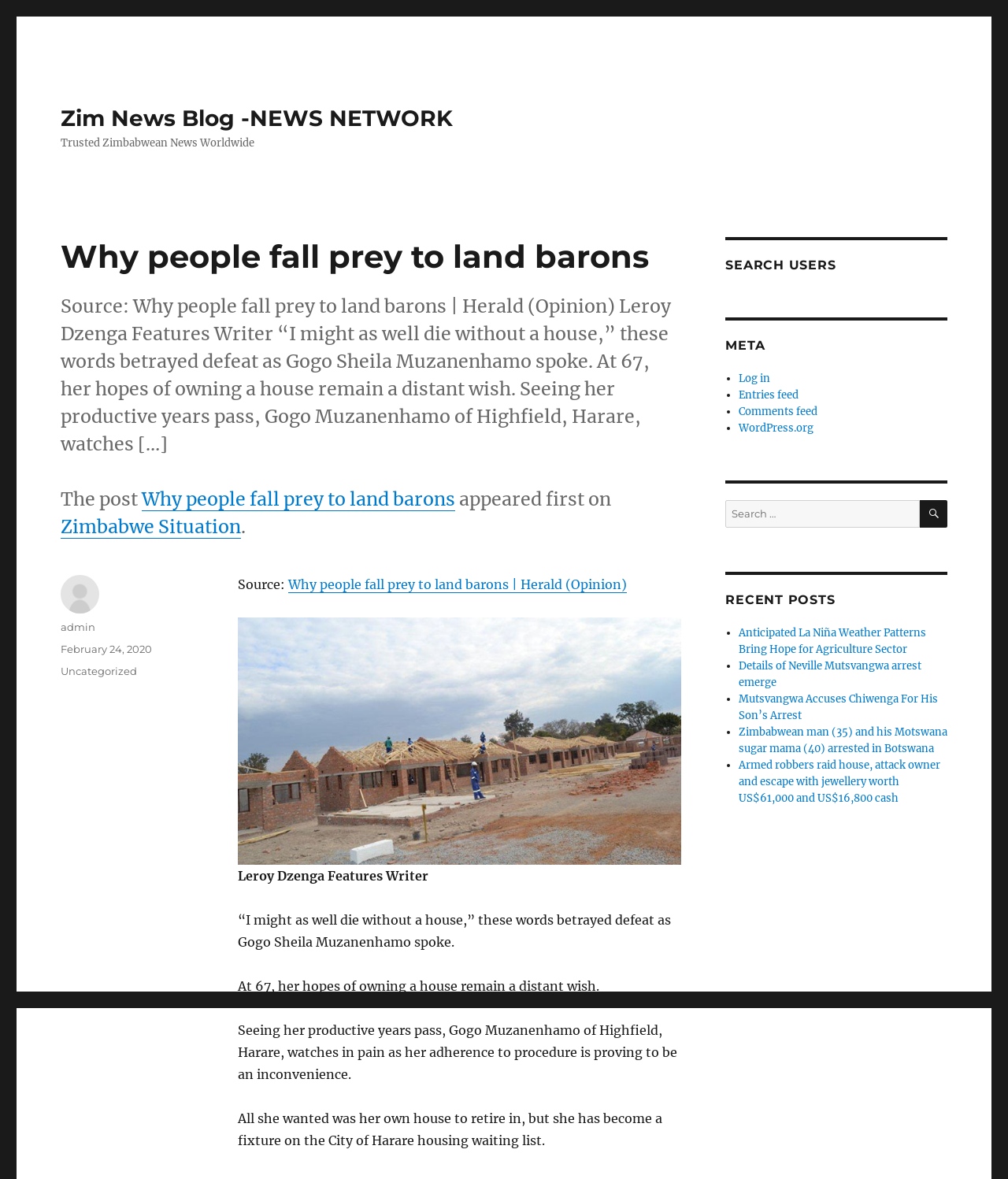What is the date of the article 'Why people fall prey to land barons'?
Relying on the image, give a concise answer in one word or a brief phrase.

February 24, 2020